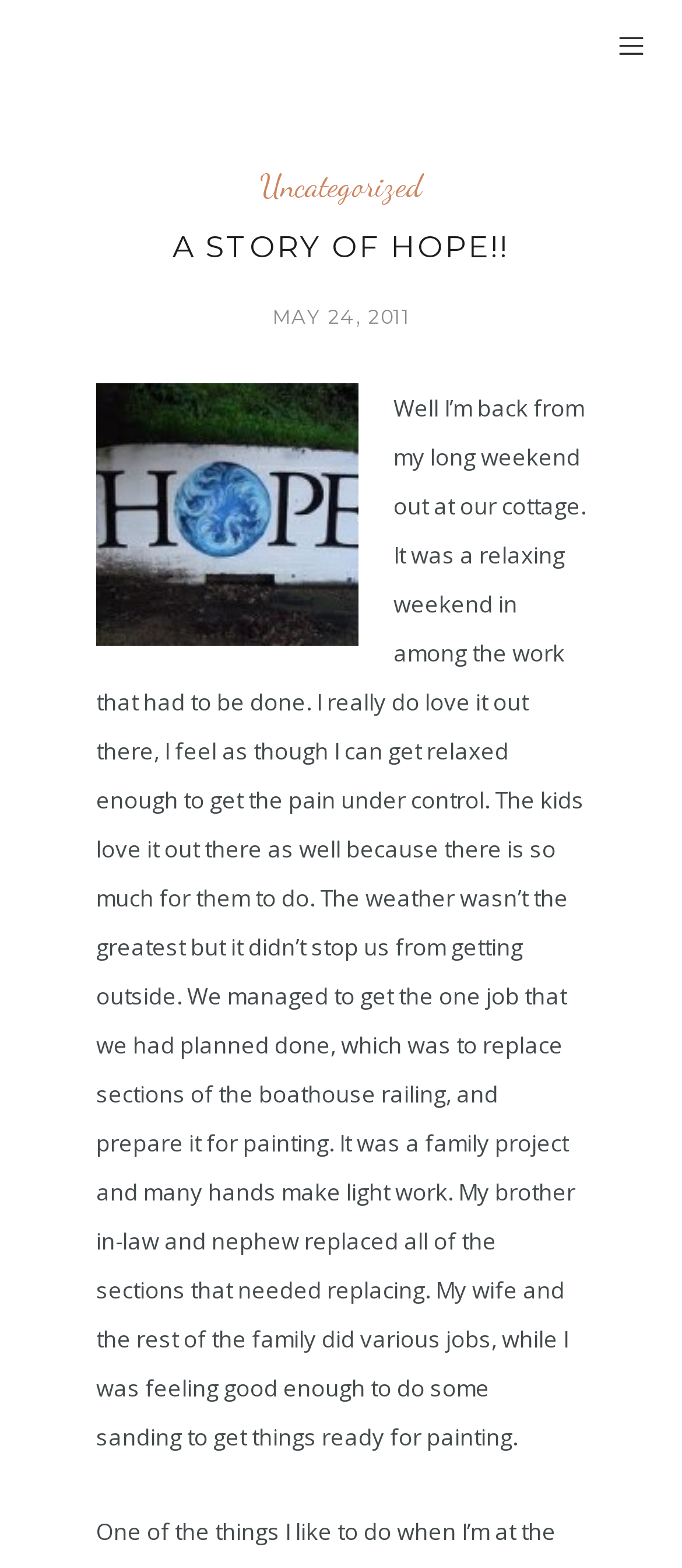Respond to the question with just a single word or phrase: 
What did the author do to prepare the boathouse for painting?

sanding